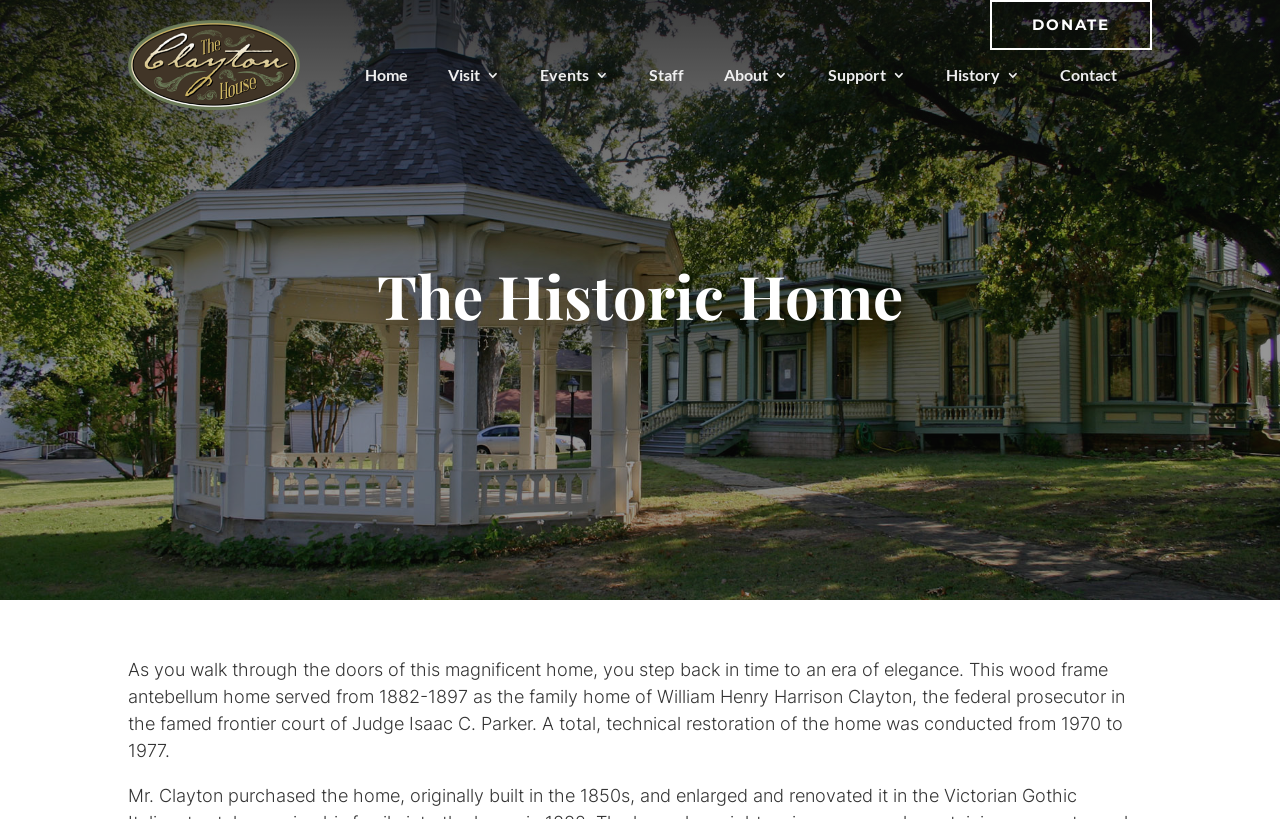Determine the bounding box coordinates of the section to be clicked to follow the instruction: "visit Affiliate page". The coordinates should be given as four float numbers between 0 and 1, formatted as [left, top, right, bottom].

None